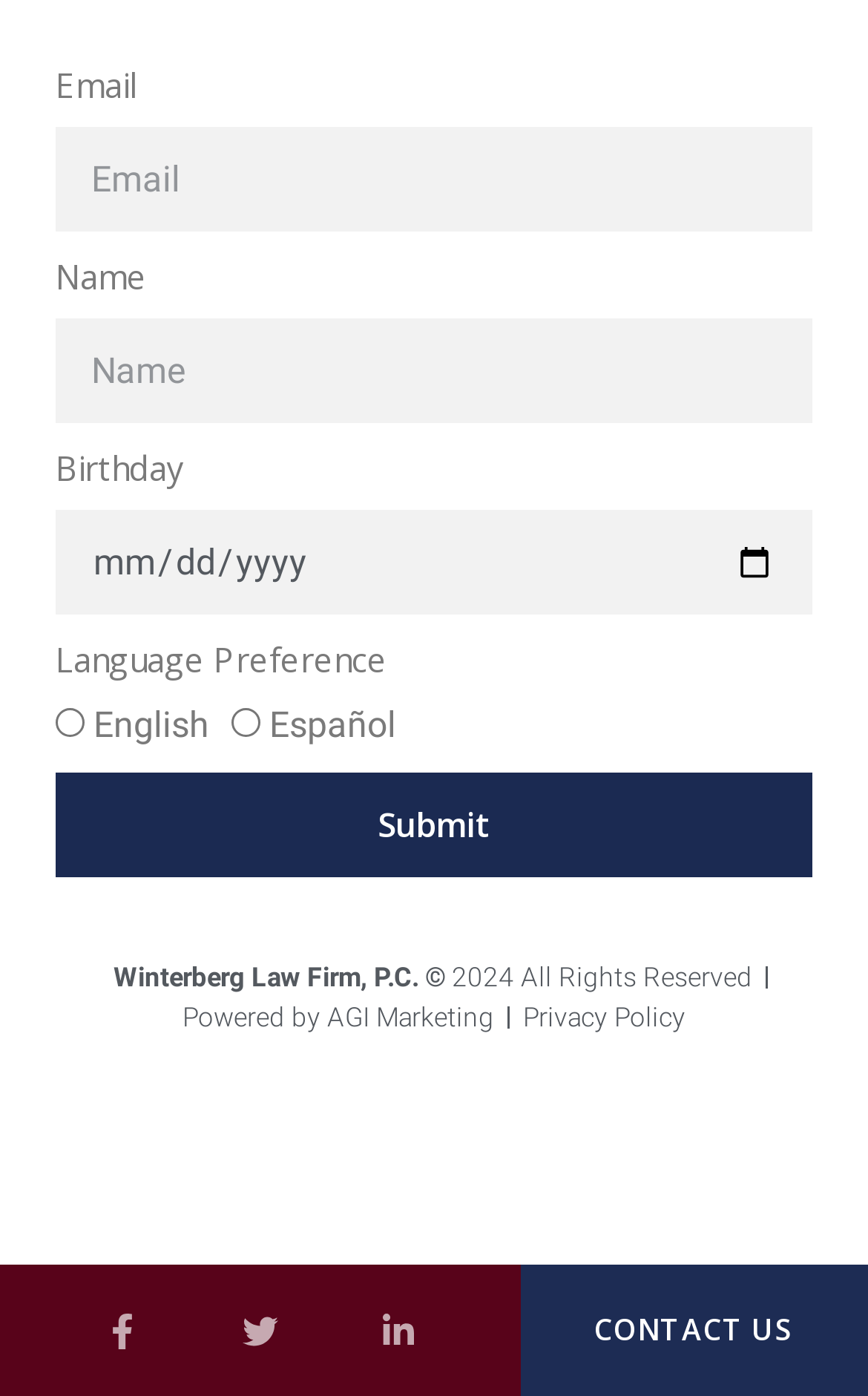Please specify the bounding box coordinates of the element that should be clicked to execute the given instruction: 'Choose language preference'. Ensure the coordinates are four float numbers between 0 and 1, expressed as [left, top, right, bottom].

[0.064, 0.508, 0.097, 0.529]